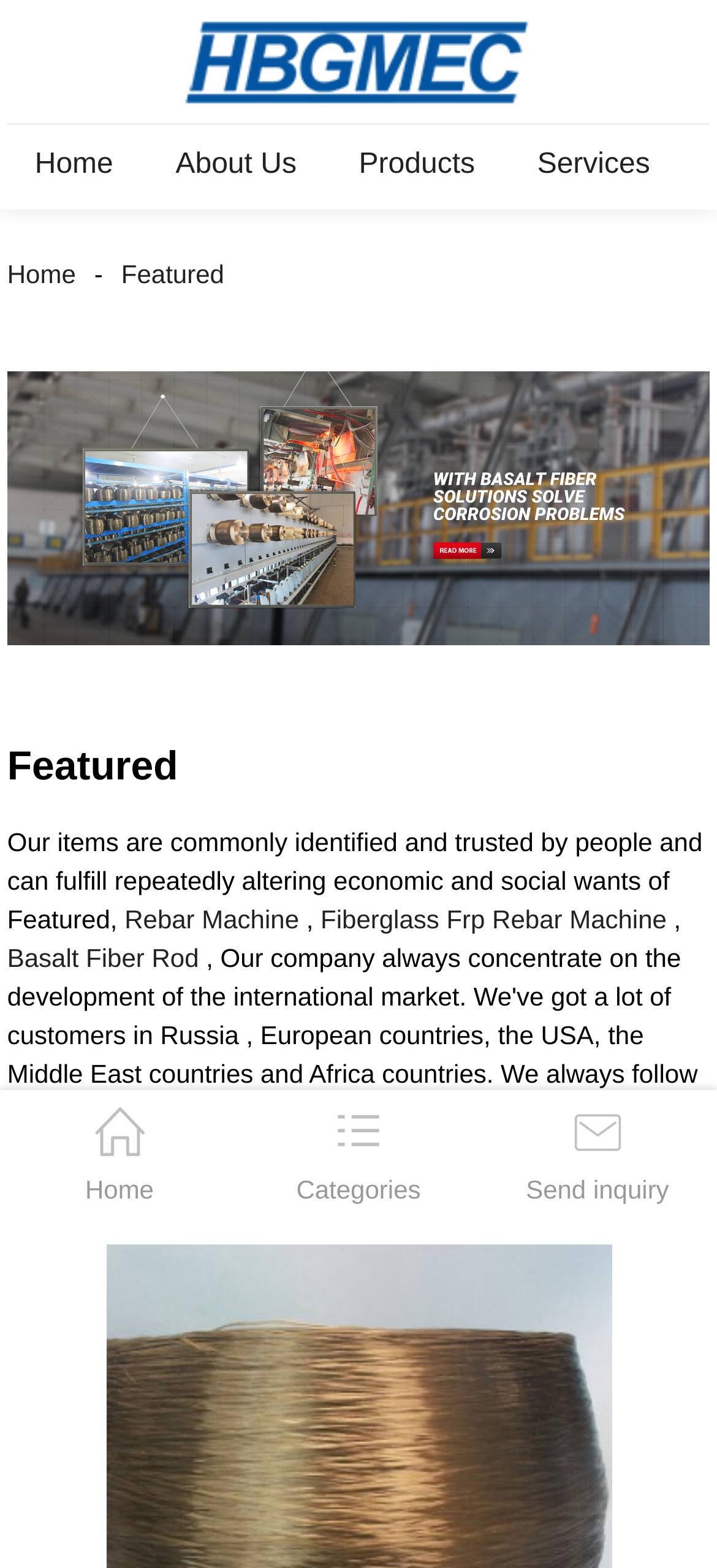Please predict the bounding box coordinates (top-left x, top-left y, bottom-right x, bottom-right y) for the UI element in the screenshot that fits the description: About Us

[0.206, 0.091, 0.452, 0.12]